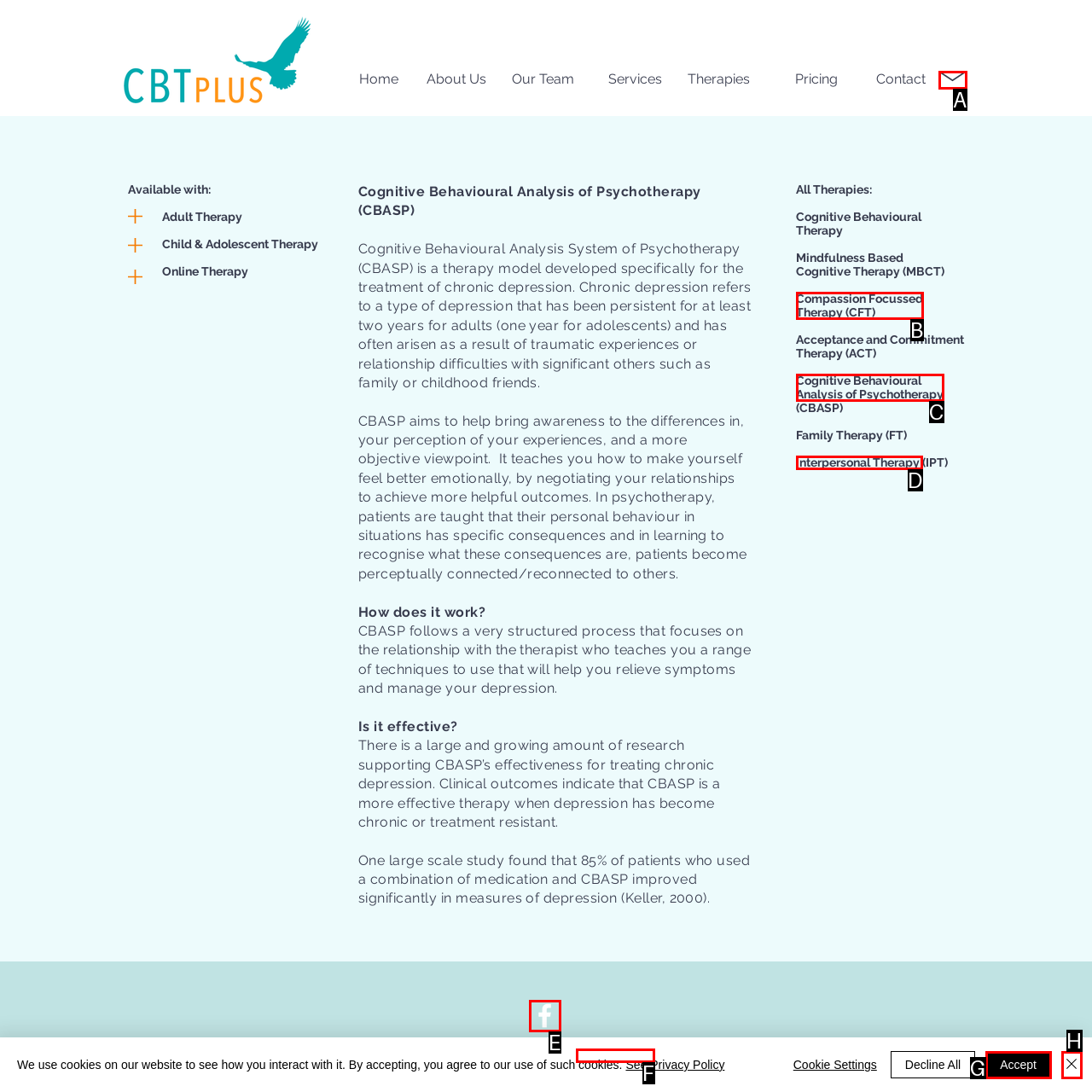From the choices given, find the HTML element that matches this description: Accept. Answer with the letter of the selected option directly.

G